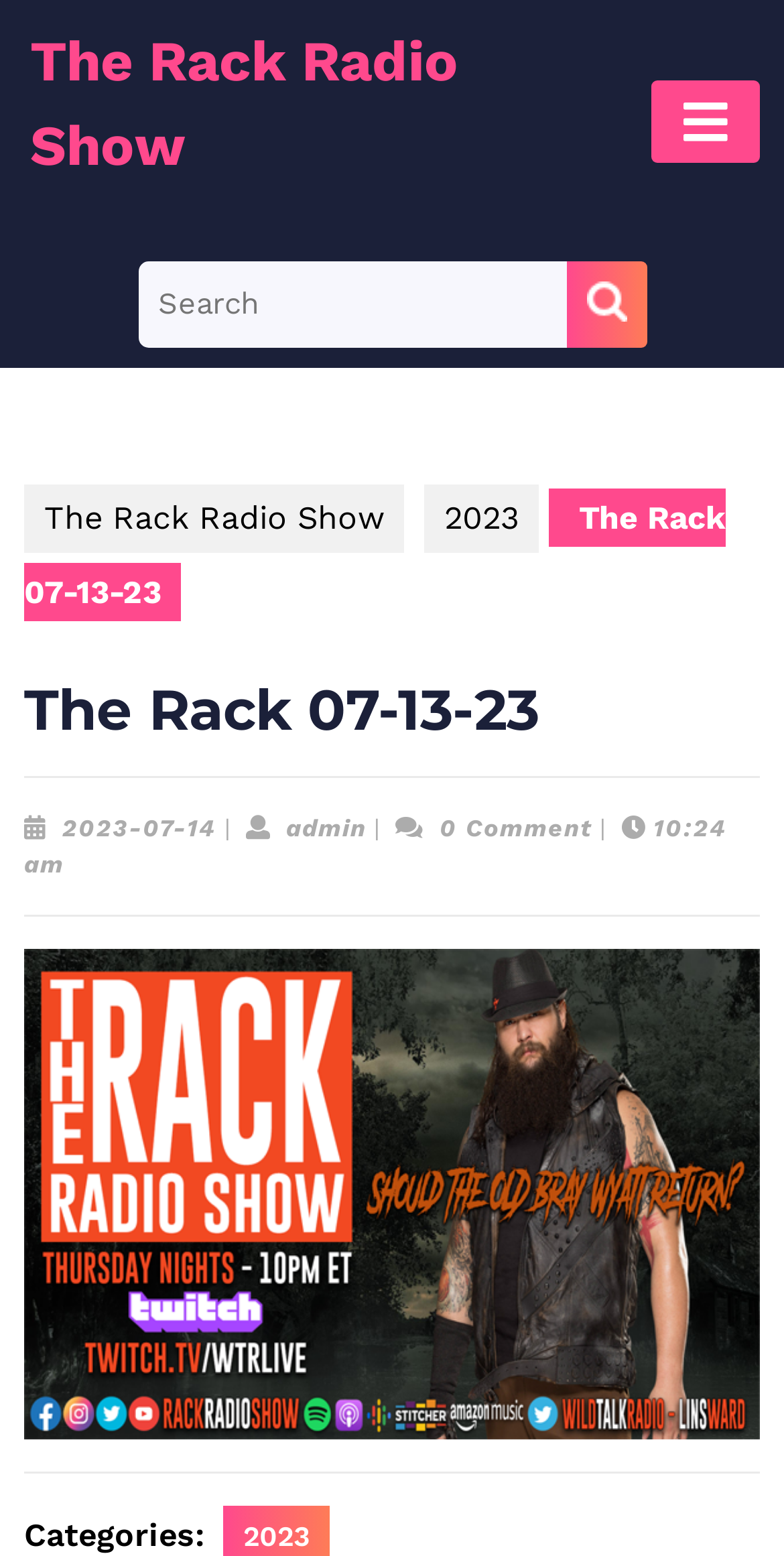Please identify the bounding box coordinates for the region that you need to click to follow this instruction: "Check our Twitter feed".

None